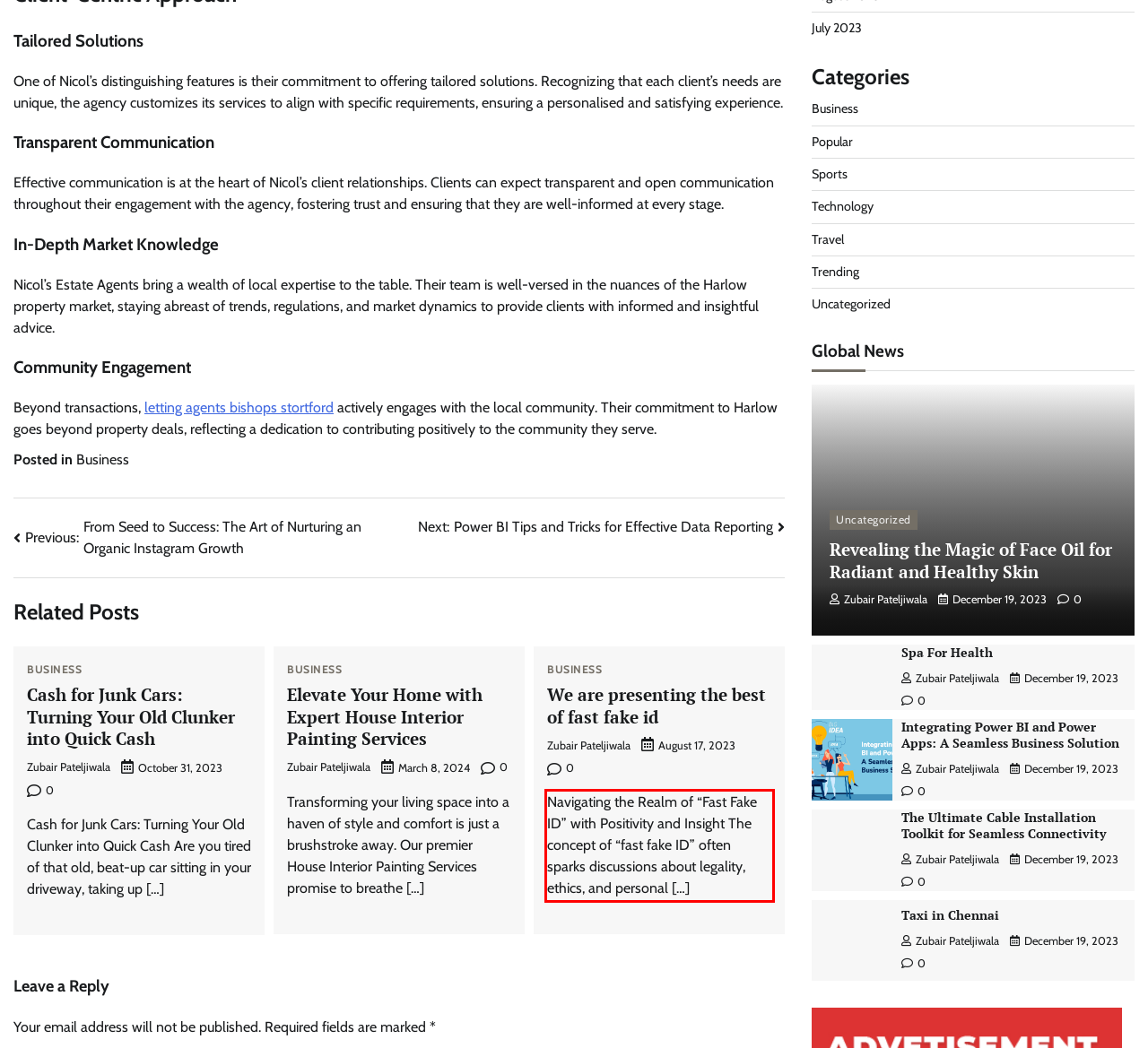Please perform OCR on the text within the red rectangle in the webpage screenshot and return the text content.

Navigating the Realm of “Fast Fake ID” with Positivity and Insight The concept of “fast fake ID” often sparks discussions about legality, ethics, and personal […]